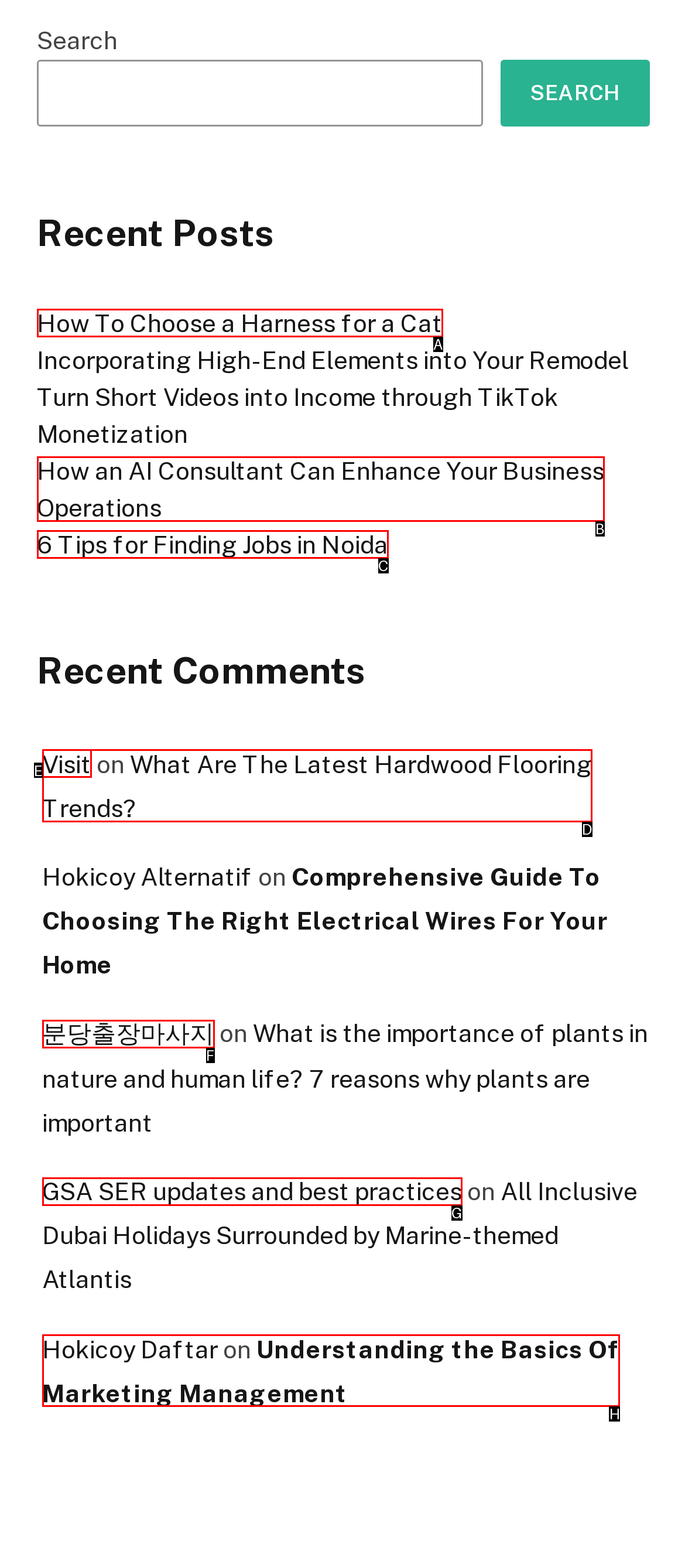Point out the HTML element I should click to achieve the following task: Check the article 'Understanding the Basics Of Marketing Management' Provide the letter of the selected option from the choices.

H